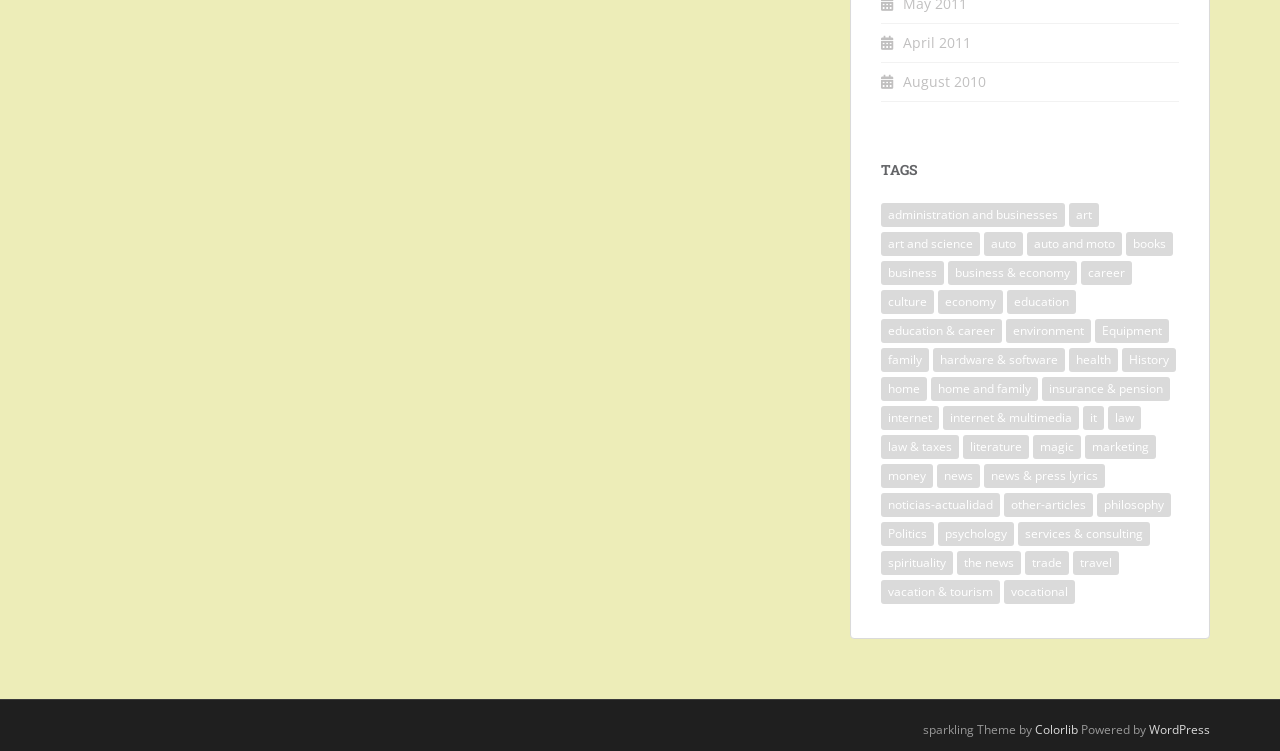What is the theme of the webpage?
Refer to the image and provide a detailed answer to the question.

At the bottom of the webpage, I found the text 'sparkling Theme by Colorlib', which suggests that the theme of the webpage is 'sparkling'.